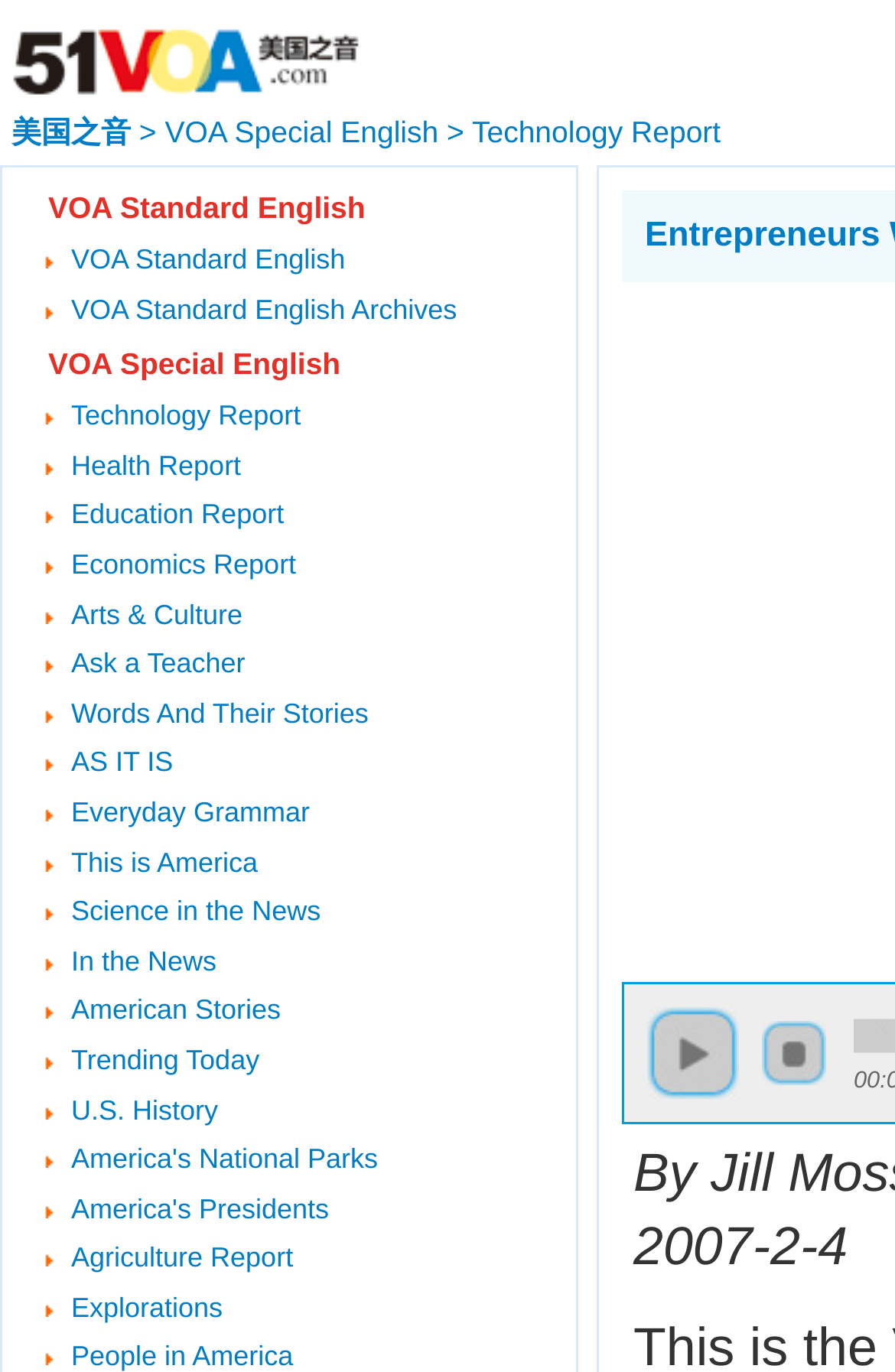Identify the bounding box coordinates for the element you need to click to achieve the following task: "Stop the audio". Provide the bounding box coordinates as four float numbers between 0 and 1, in the form [left, top, right, bottom].

[0.851, 0.744, 0.923, 0.791]